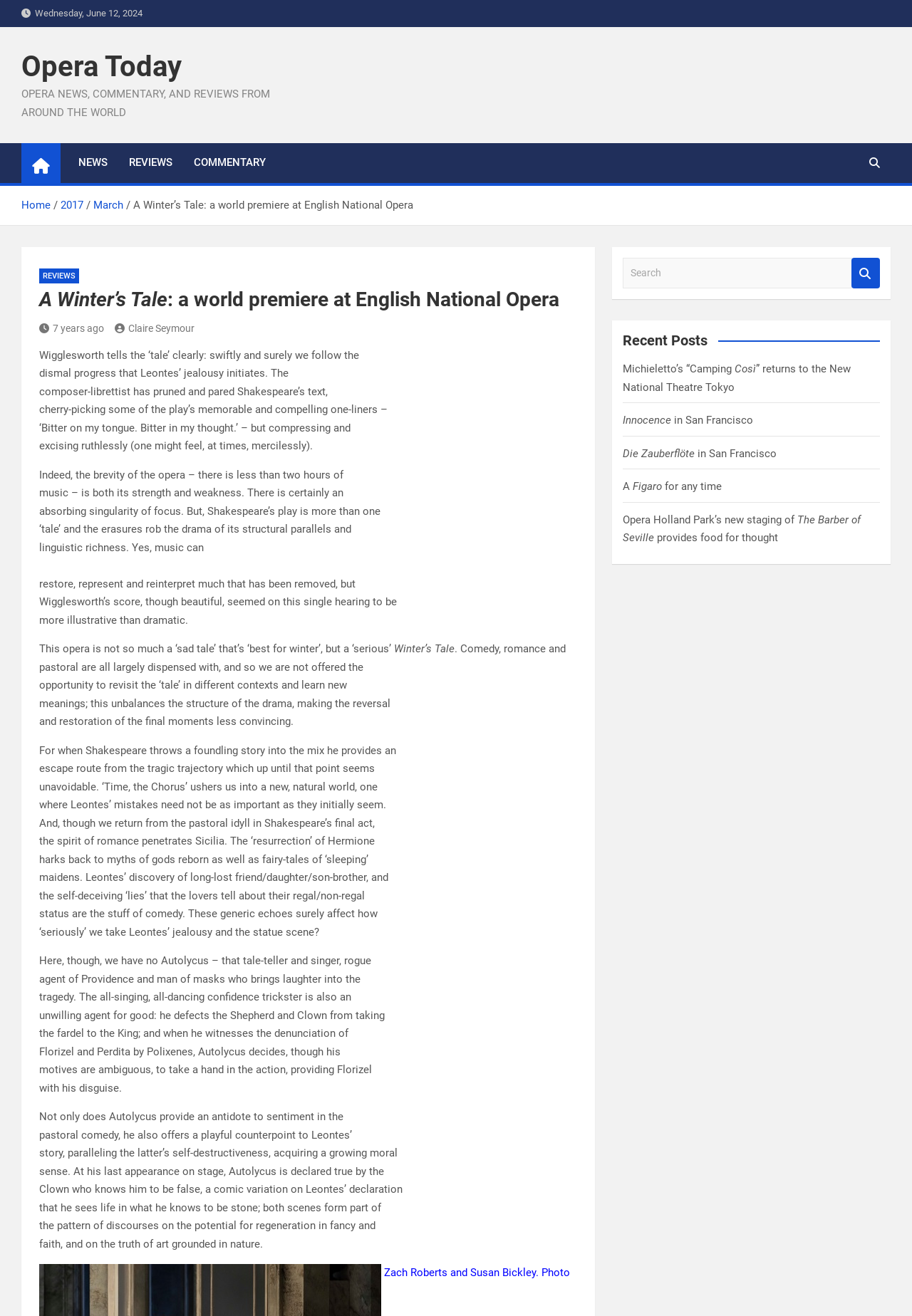Please determine the bounding box coordinates of the element to click on in order to accomplish the following task: "Go to Opera Today homepage". Ensure the coordinates are four float numbers ranging from 0 to 1, i.e., [left, top, right, bottom].

[0.023, 0.038, 0.199, 0.063]